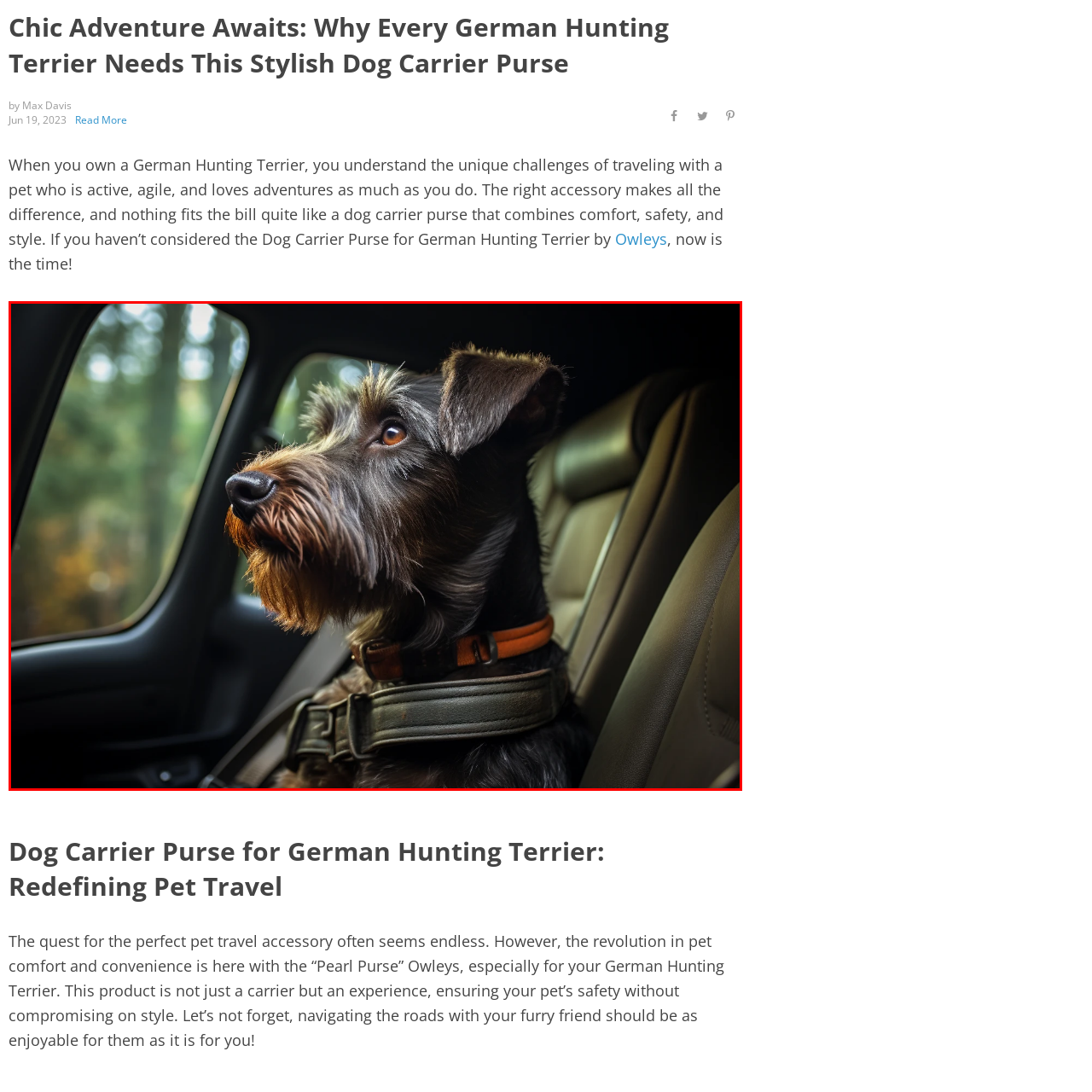Please look at the image highlighted by the red box, What type of environment is hinted at in the background?
 Provide your answer using a single word or phrase.

Lush, green environment